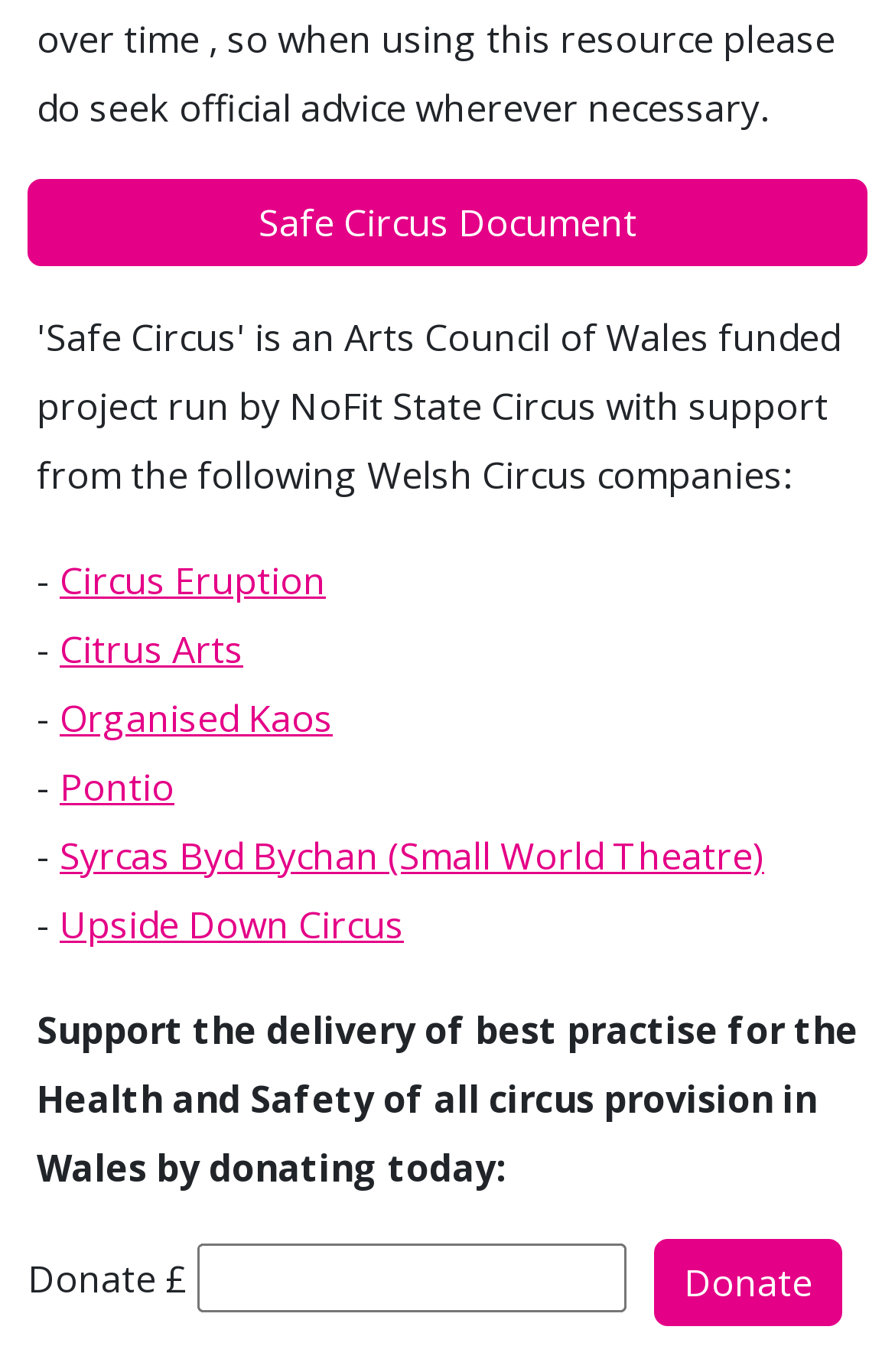What is the purpose of the donation section?
We need a detailed and meticulous answer to the question.

The donation section is accompanied by a text that says 'Support the delivery of best practise for the Health and Safety of all circus provision in Wales by donating today:', which indicates that the purpose of the donation section is to support Health and Safety initiatives in Wales.